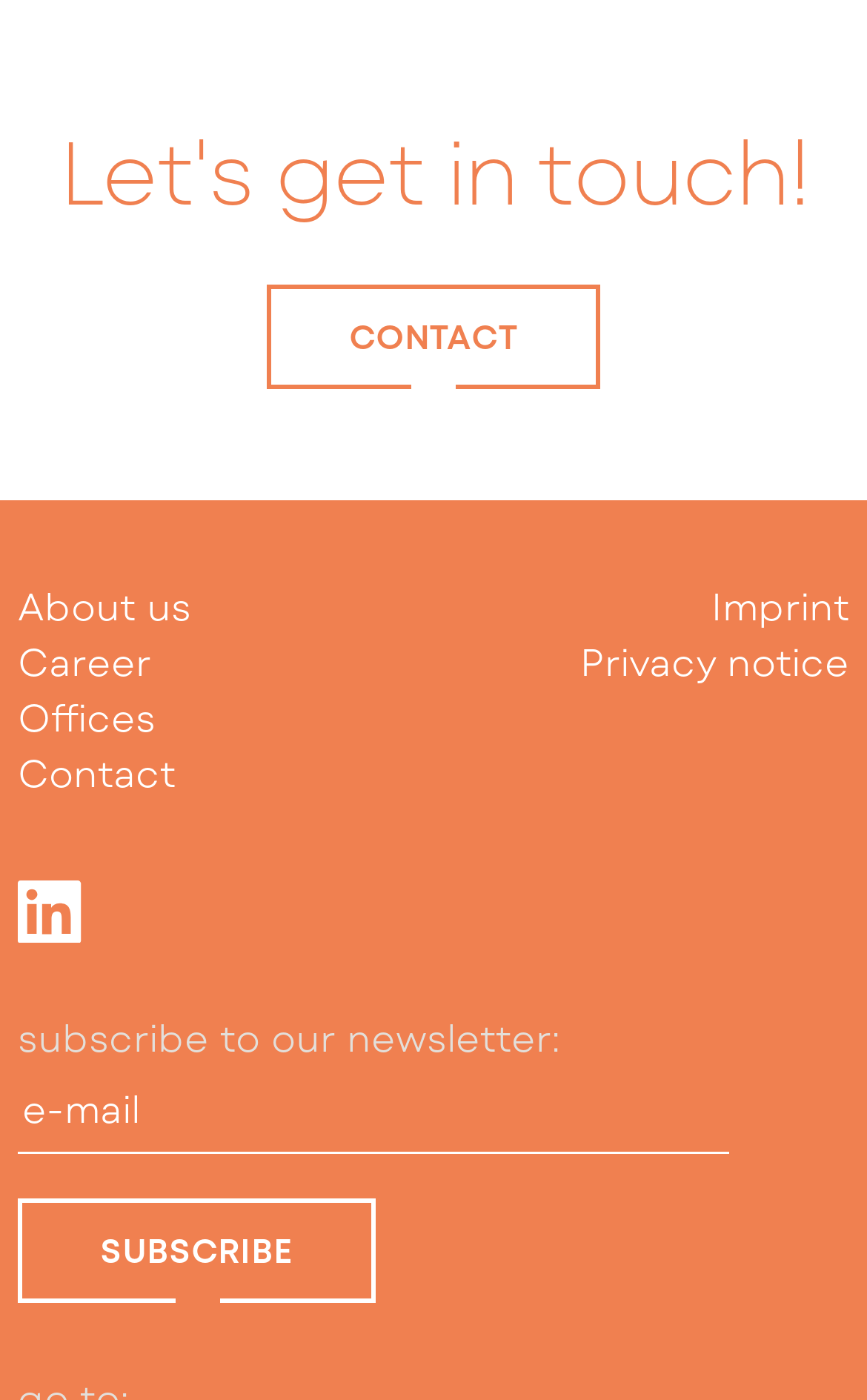Provide the bounding box coordinates of the HTML element this sentence describes: "Imprint". The bounding box coordinates consist of four float numbers between 0 and 1, i.e., [left, top, right, bottom].

[0.846, 0.16, 0.979, 0.19]